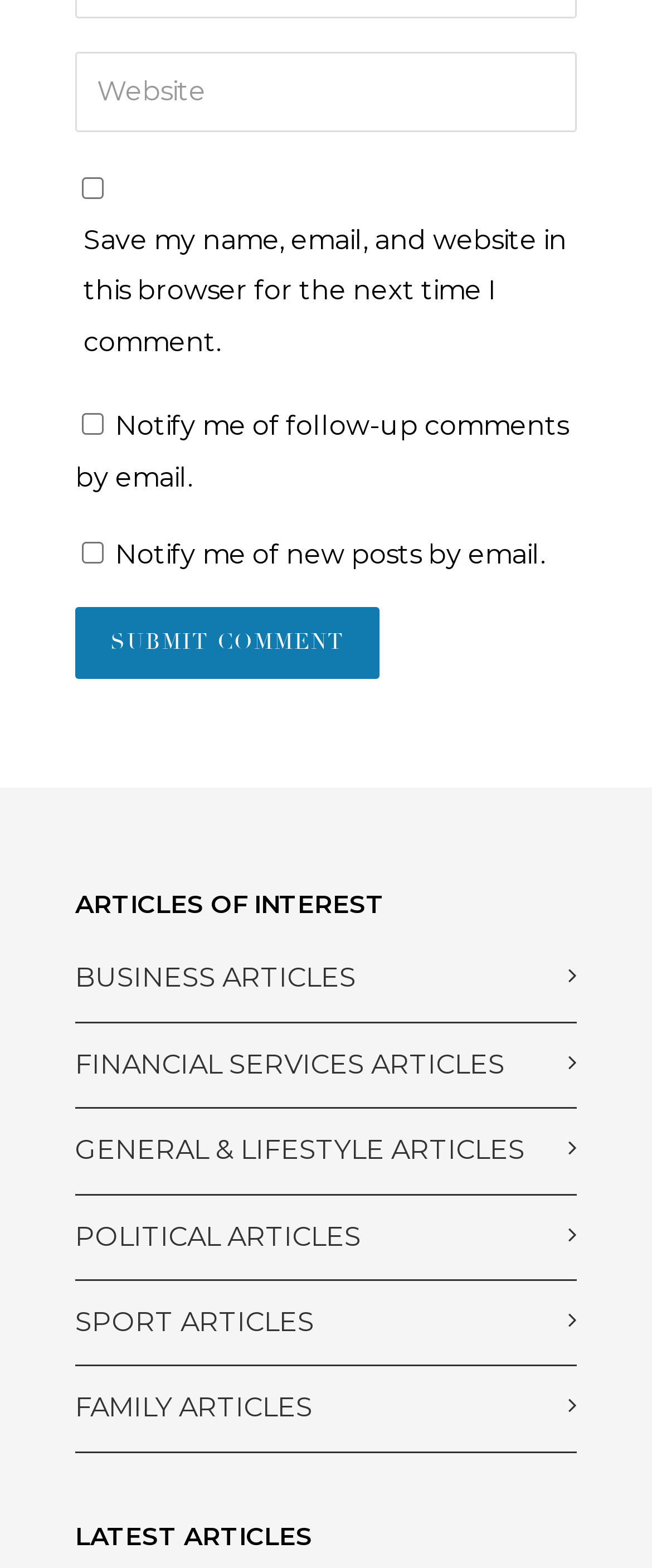Please reply to the following question with a single word or a short phrase:
How many links are listed under 'ARTICLES OF INTEREST'?

6